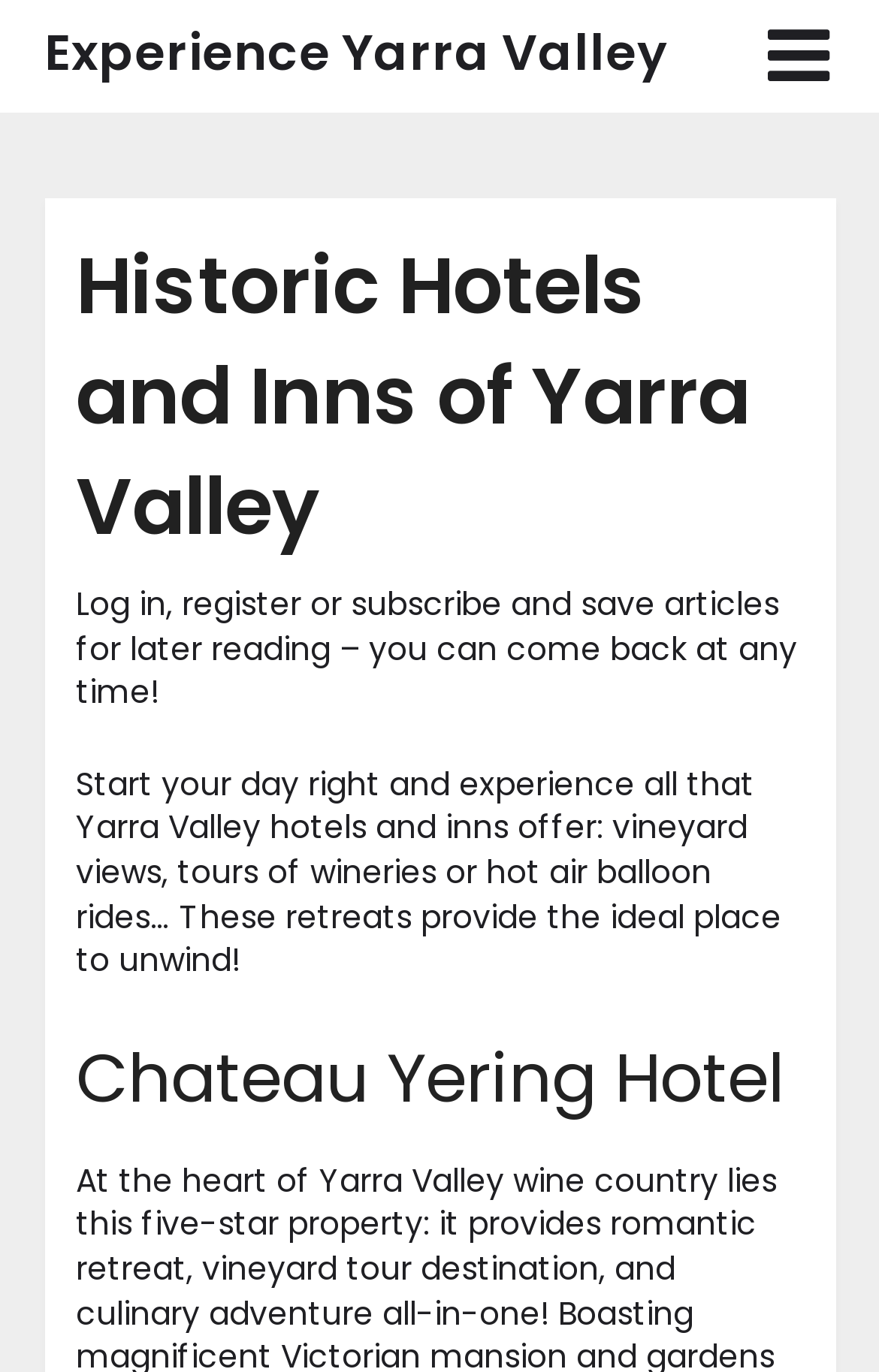What type of hotels are featured on this website?
Based on the visual information, provide a detailed and comprehensive answer.

Based on the webpage's title 'Historic Hotels and Inns of Yarra Valley - Experience Yarra Valley' and the content of the webpage, it can be inferred that the website features historic hotels and inns.